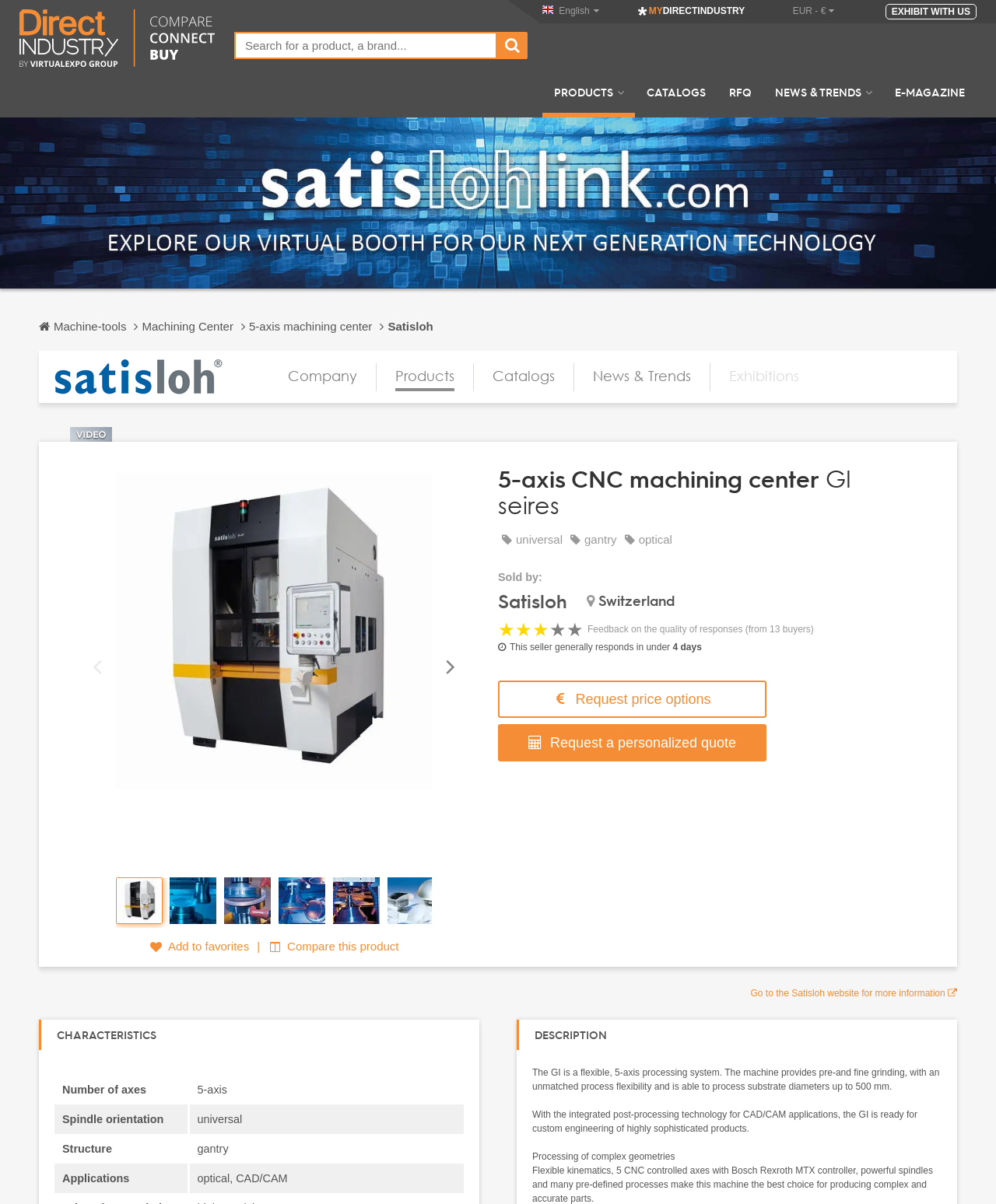Could you highlight the region that needs to be clicked to execute the instruction: "Request a personalized quote"?

[0.5, 0.602, 0.77, 0.633]